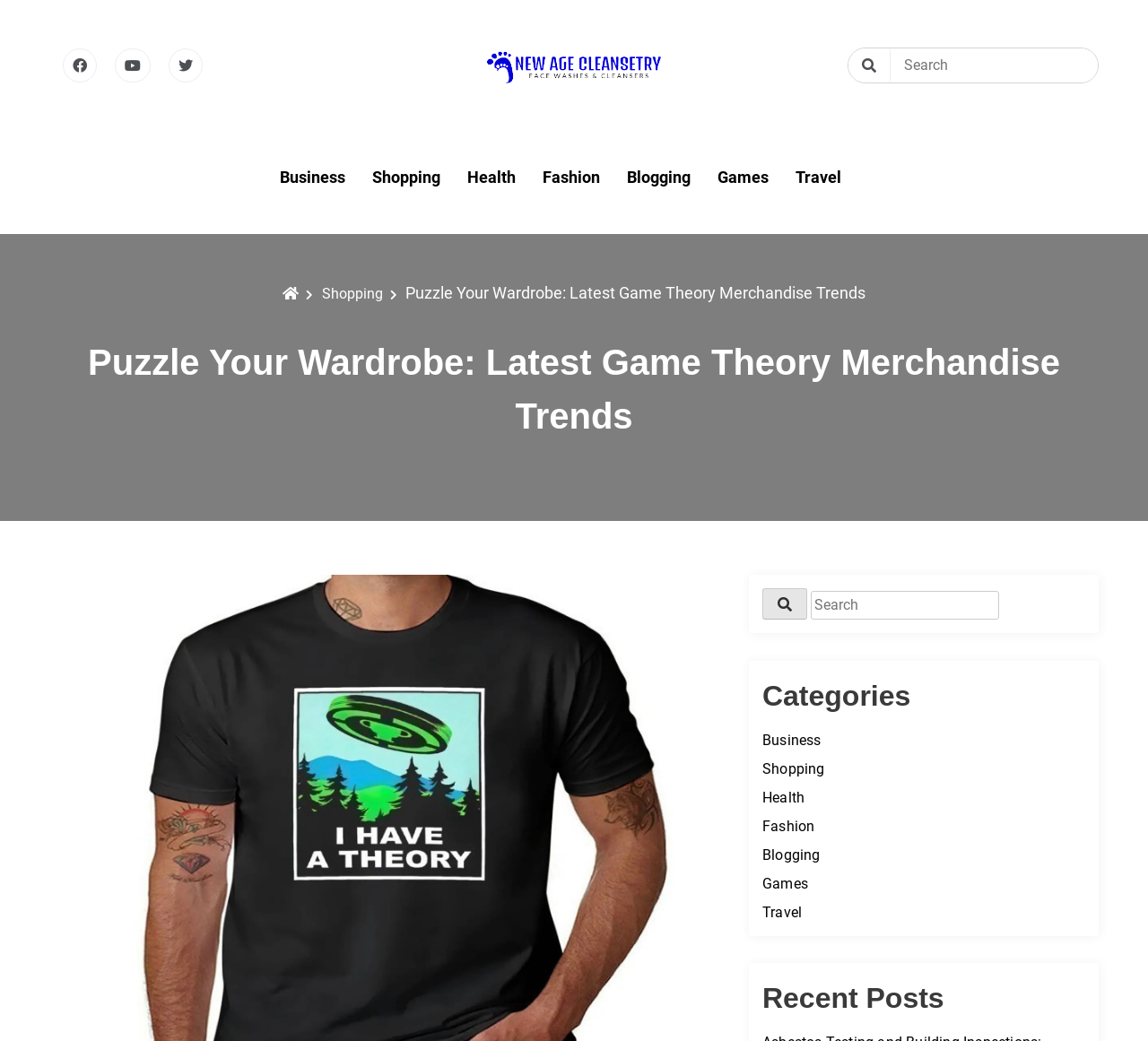What is the last category listed?
Please provide a full and detailed response to the question.

The last category listed can be found by looking at the links under the 'Categories' heading. The last link is 'Travel', which is located at coordinates [0.664, 0.868, 0.699, 0.884] and has the text 'Travel'.